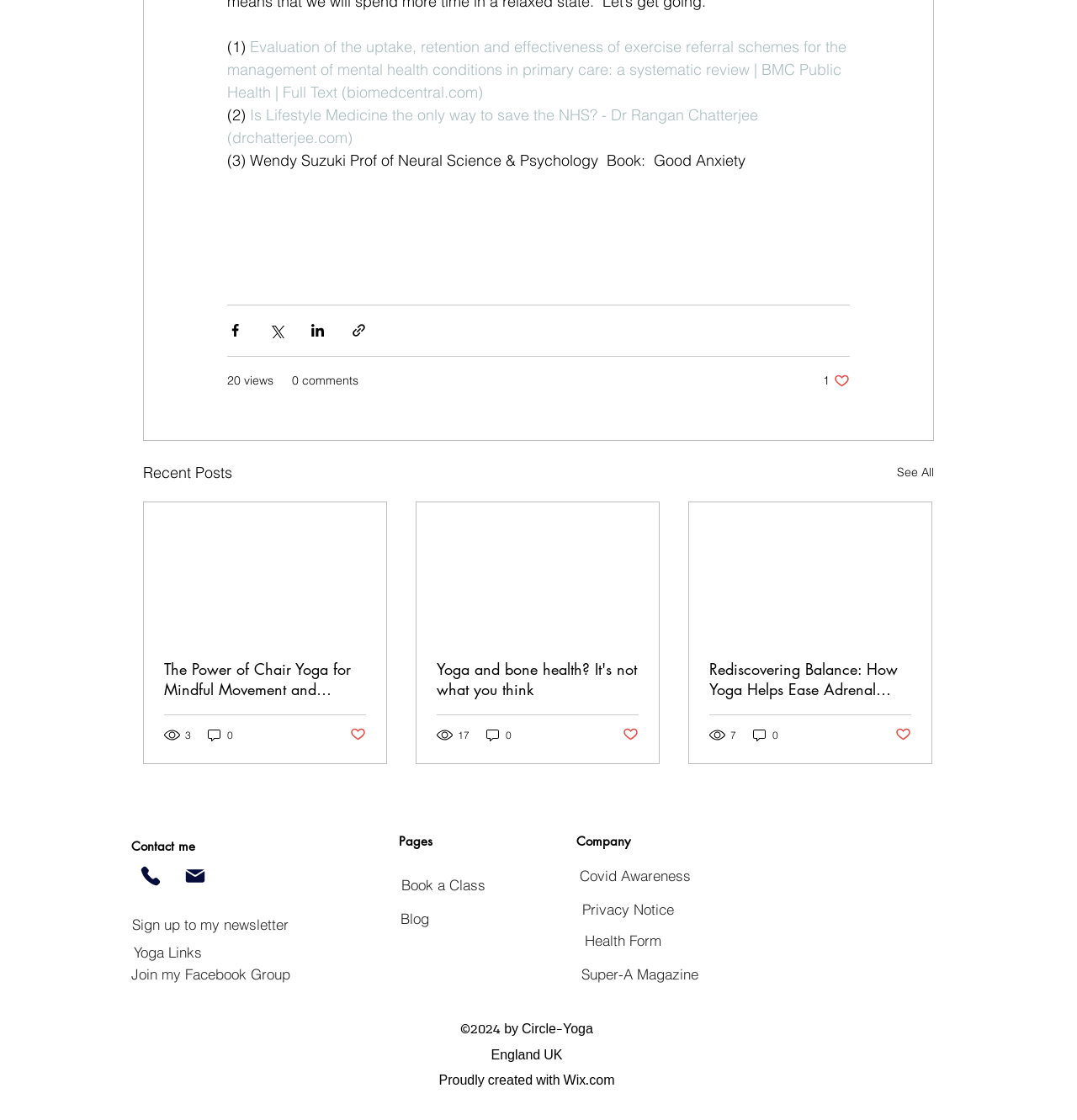Can you provide the bounding box coordinates for the element that should be clicked to implement the instruction: "See all recent posts"?

[0.833, 0.411, 0.867, 0.433]